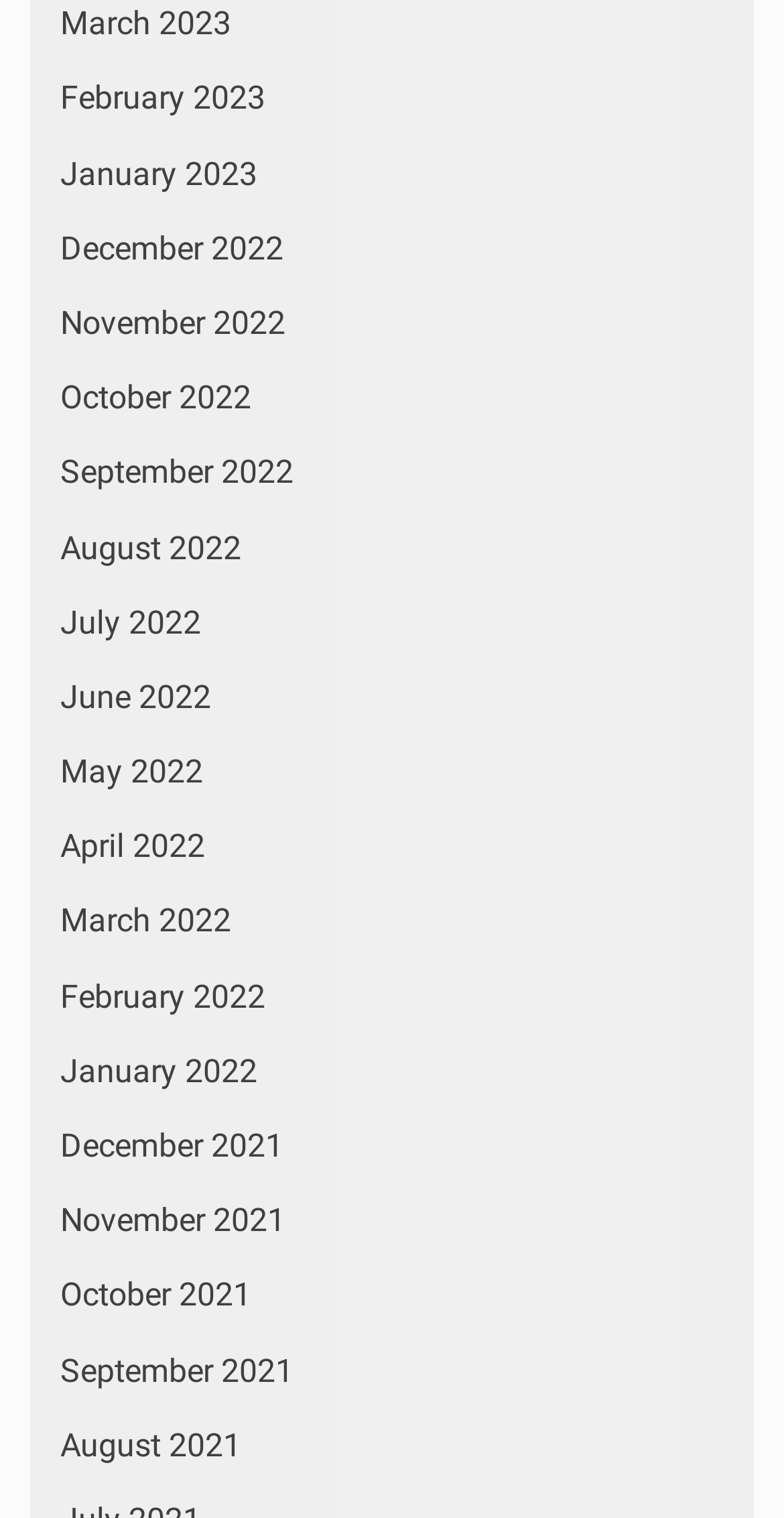What is the earliest month listed?
Provide a detailed and well-explained answer to the question.

By examining the list of links, I found that the earliest month listed is December 2021, which is located at the bottom of the list with a bounding box coordinate of [0.077, 0.742, 0.362, 0.767].